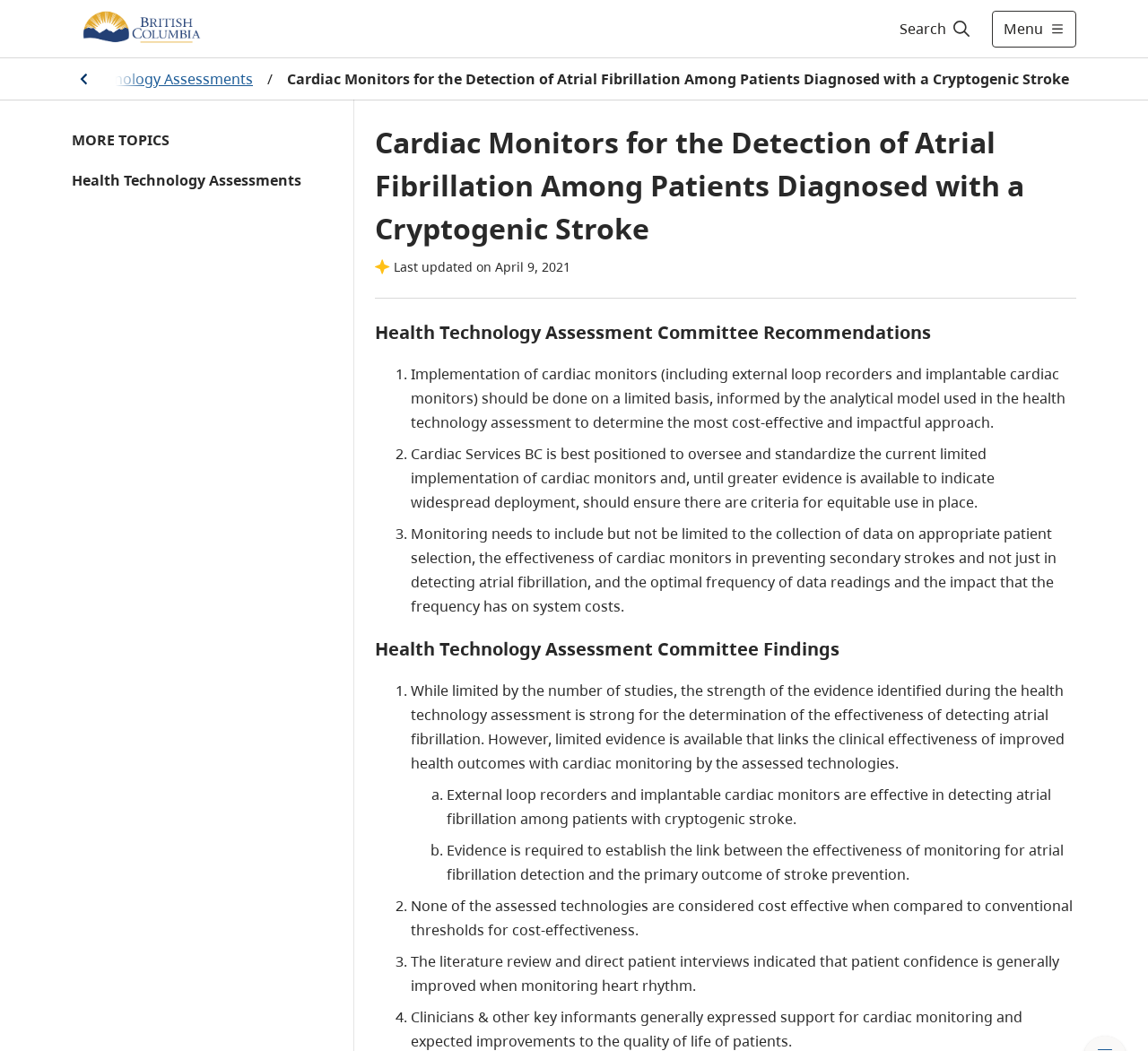Who should oversee the implementation of cardiac monitors?
Using the picture, provide a one-word or short phrase answer.

Cardiac Services BC